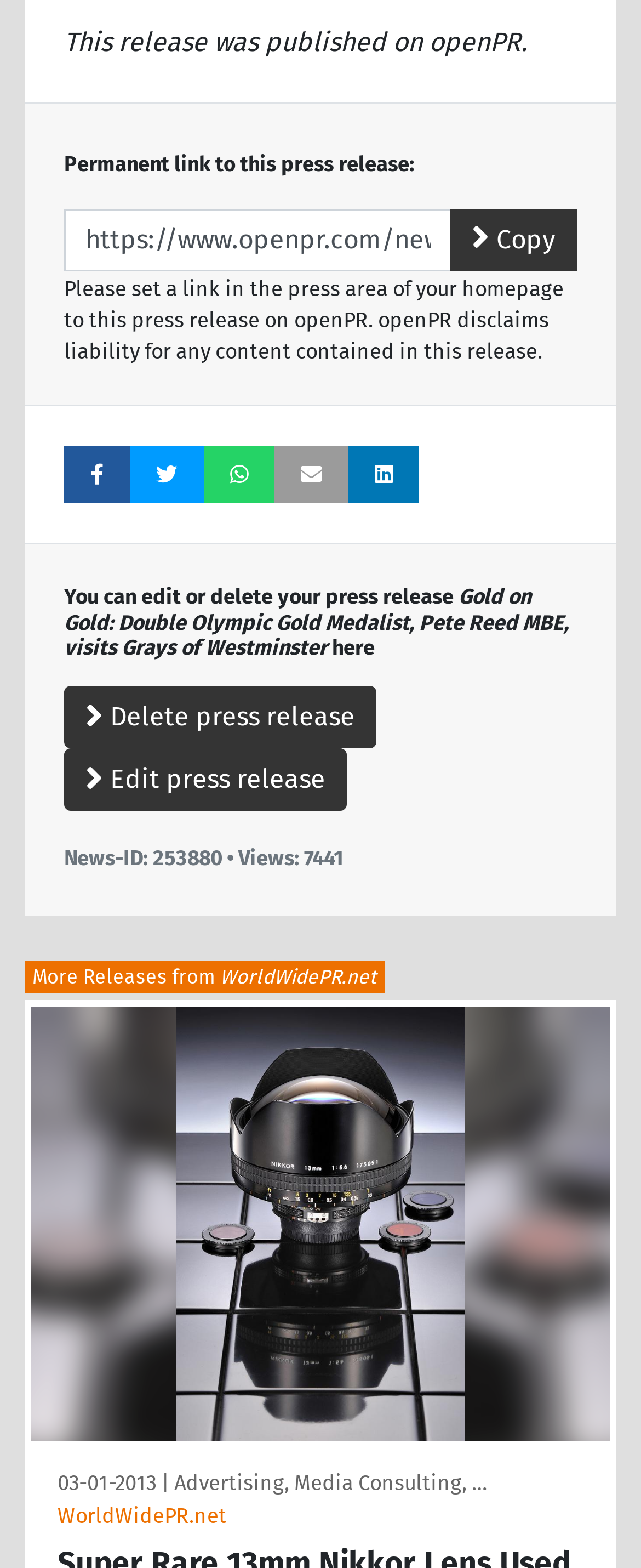What is the purpose of the 'Permalink' textbox?
Analyze the image and provide a thorough answer to the question.

The 'Permalink' textbox is accompanied by the label 'Permanent link to this press release:', suggesting that it is used to set a link to the press release.